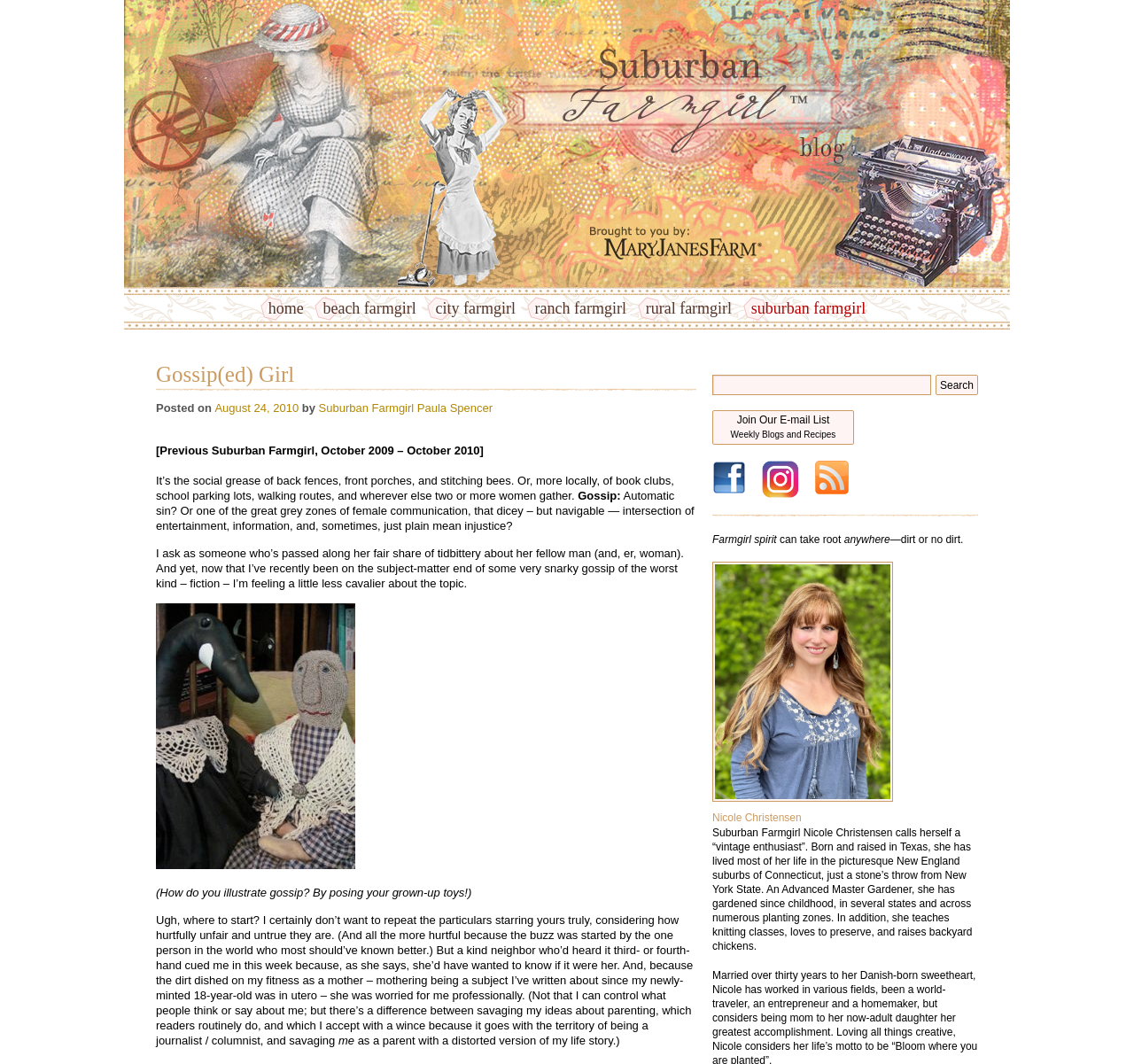Identify the bounding box coordinates of the part that should be clicked to carry out this instruction: "search for something".

[0.628, 0.352, 0.862, 0.371]